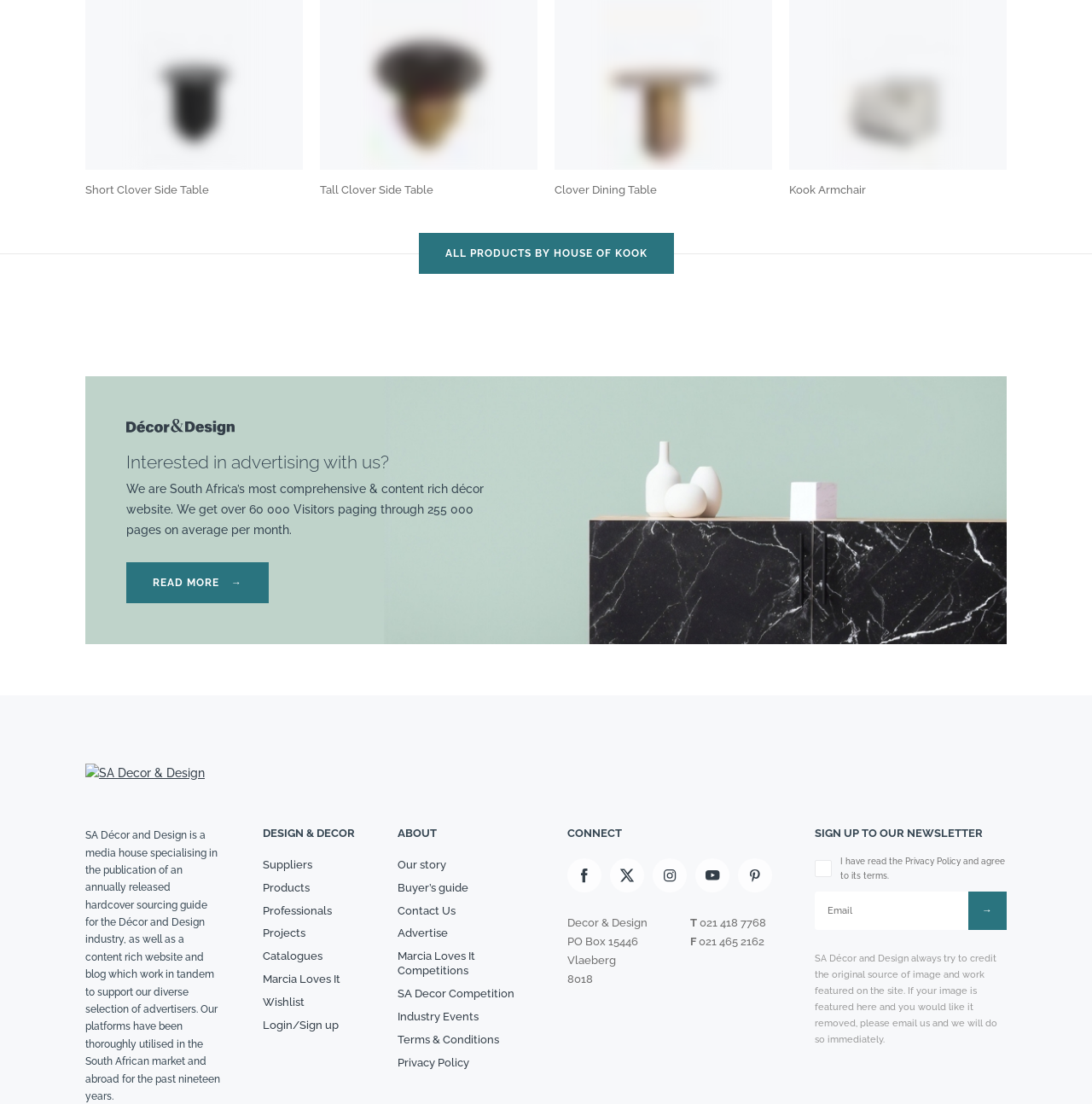Identify the bounding box coordinates of the clickable region required to complete the instruction: "Read more about SA Decor and Design". The coordinates should be given as four float numbers within the range of 0 and 1, i.e., [left, top, right, bottom].

[0.116, 0.509, 0.246, 0.546]